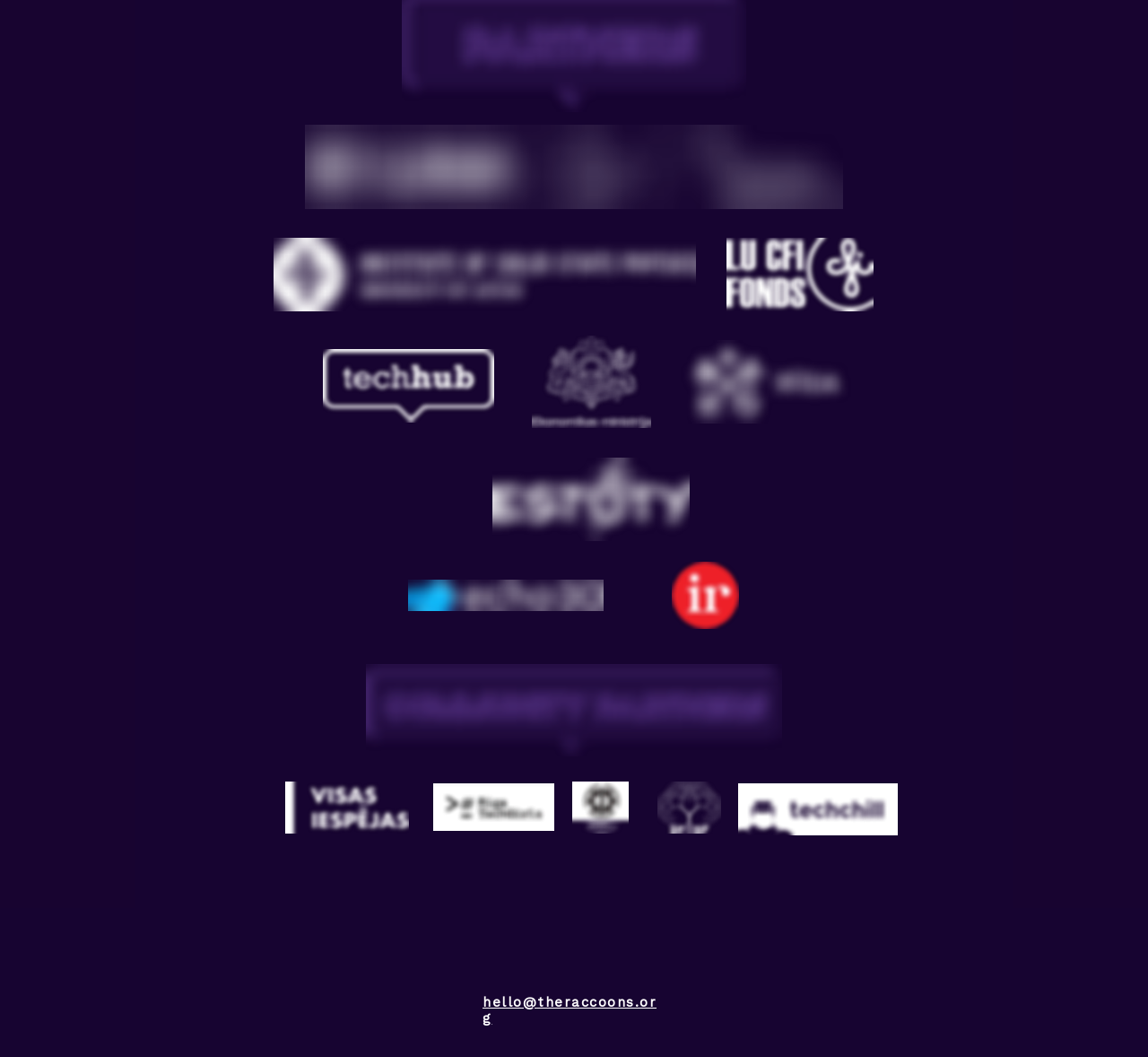Using the information from the screenshot, answer the following question thoroughly:
What is the email address provided?

I found a heading element with the description 'hello@theraccoons.org' at coordinates [0.42, 0.941, 0.58, 0.971]. This suggests that the email address provided is 'hello@theraccoons.org'.